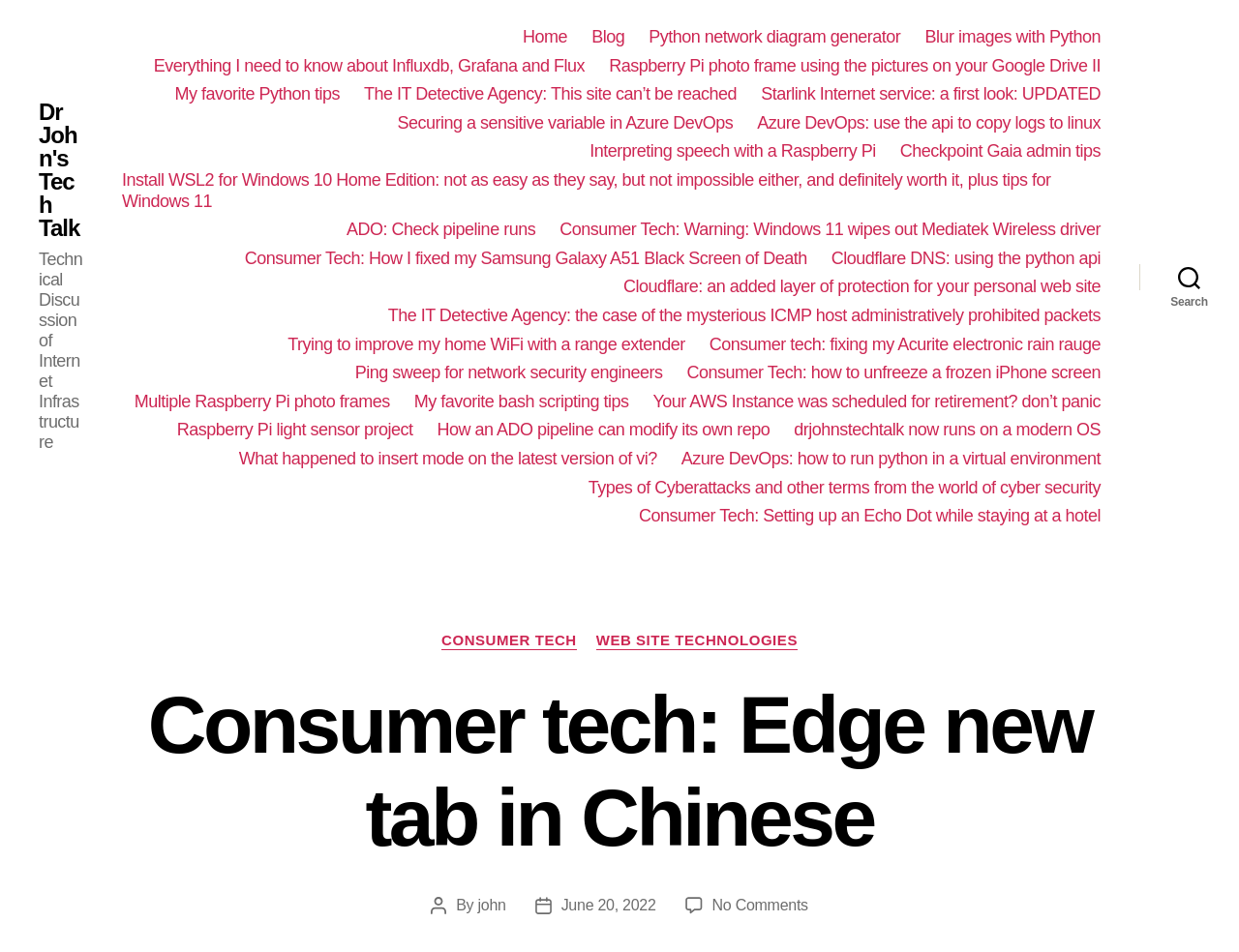Answer with a single word or phrase: 
What is the title of the current post?

Consumer tech: Edge new tab in Chinese